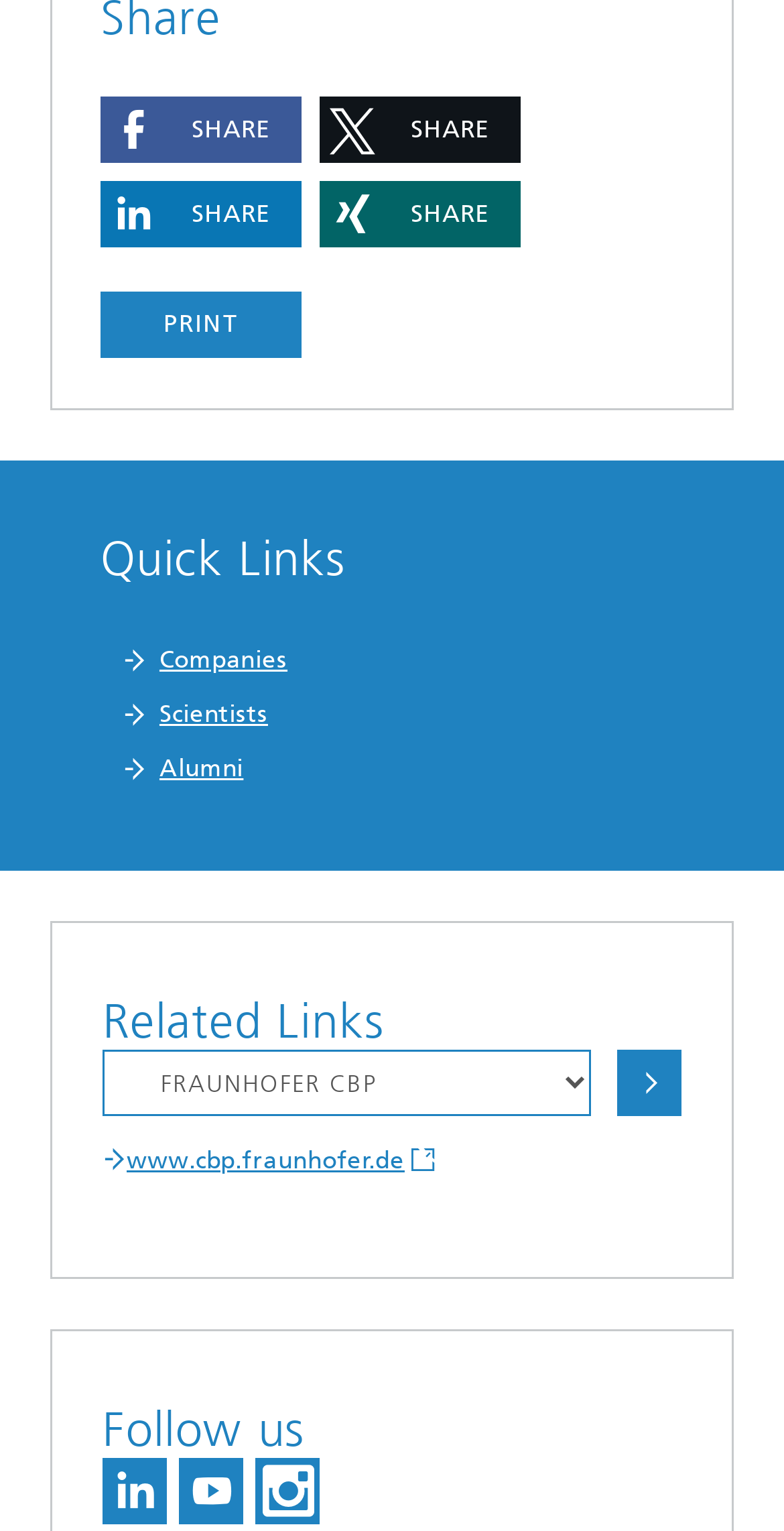Refer to the image and provide an in-depth answer to the question: 
How many headings are there on the webpage?

I counted the number of headings on the webpage and found three of them: 'Quick Links', 'Related Links', and 'Follow us'.